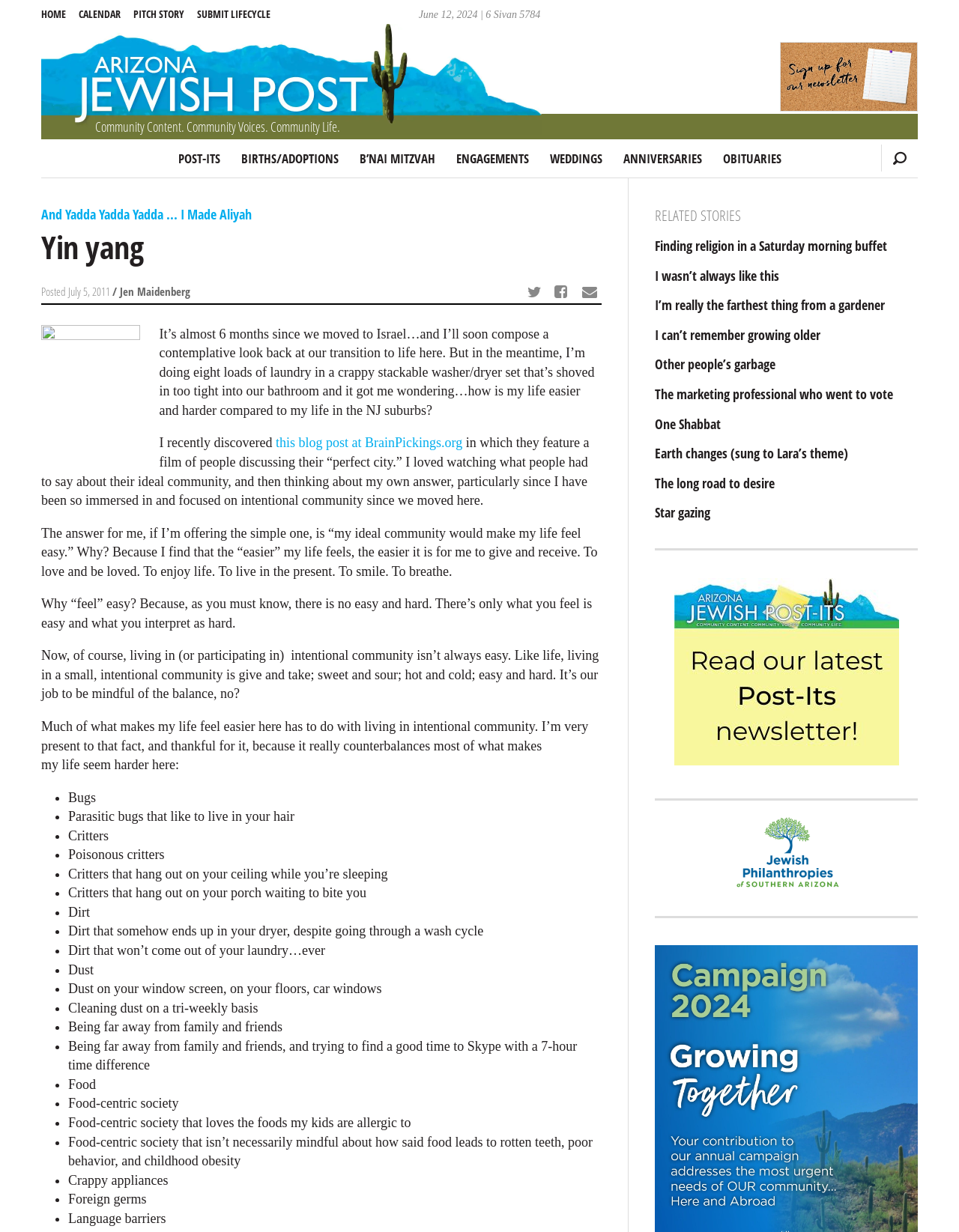What is the author of the blog post?
Please respond to the question with as much detail as possible.

The author of the blog post is 'Jen Maidenberg', which is mentioned in the static text element '/ Jen Maidenberg'.